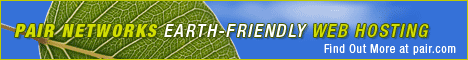Answer the question in one word or a short phrase:
What is the symbol of sustainability?

Green leaf